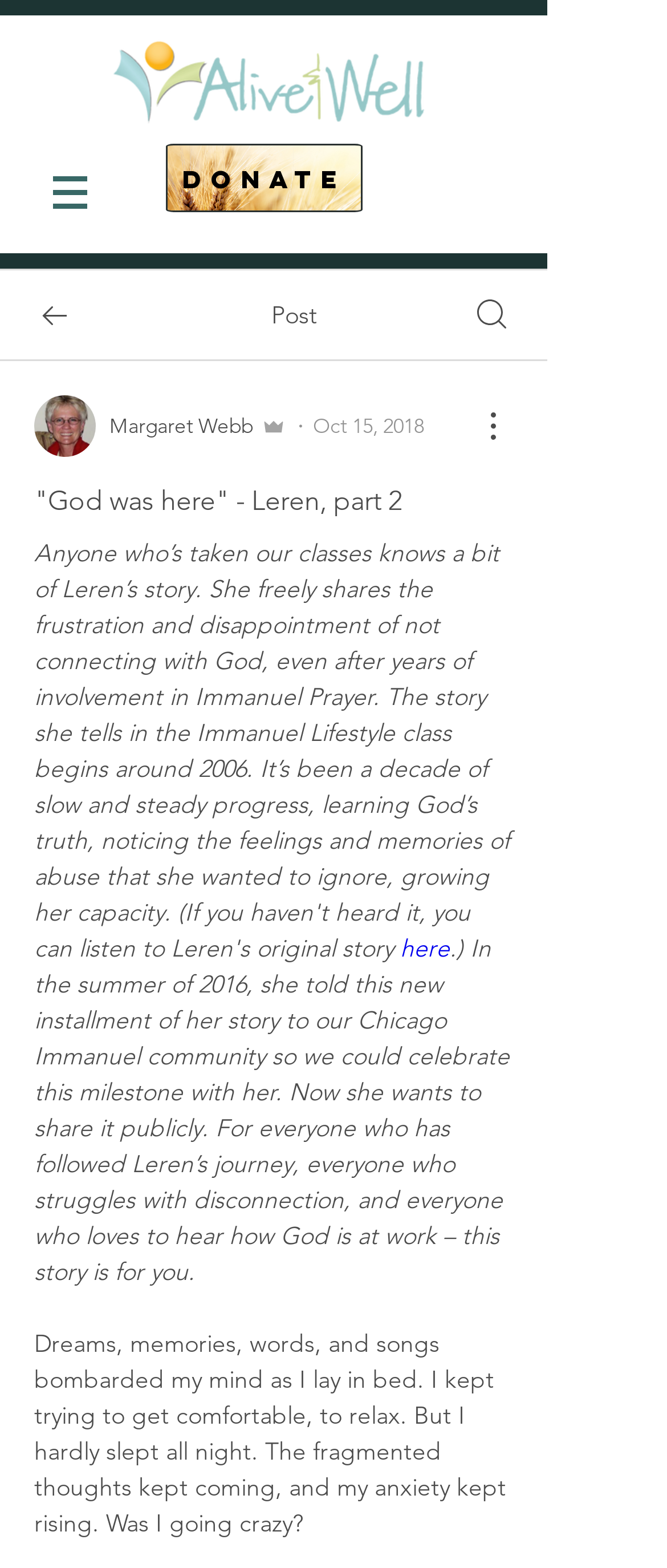Identify the title of the webpage and provide its text content.

"God was here" - Leren, part 2